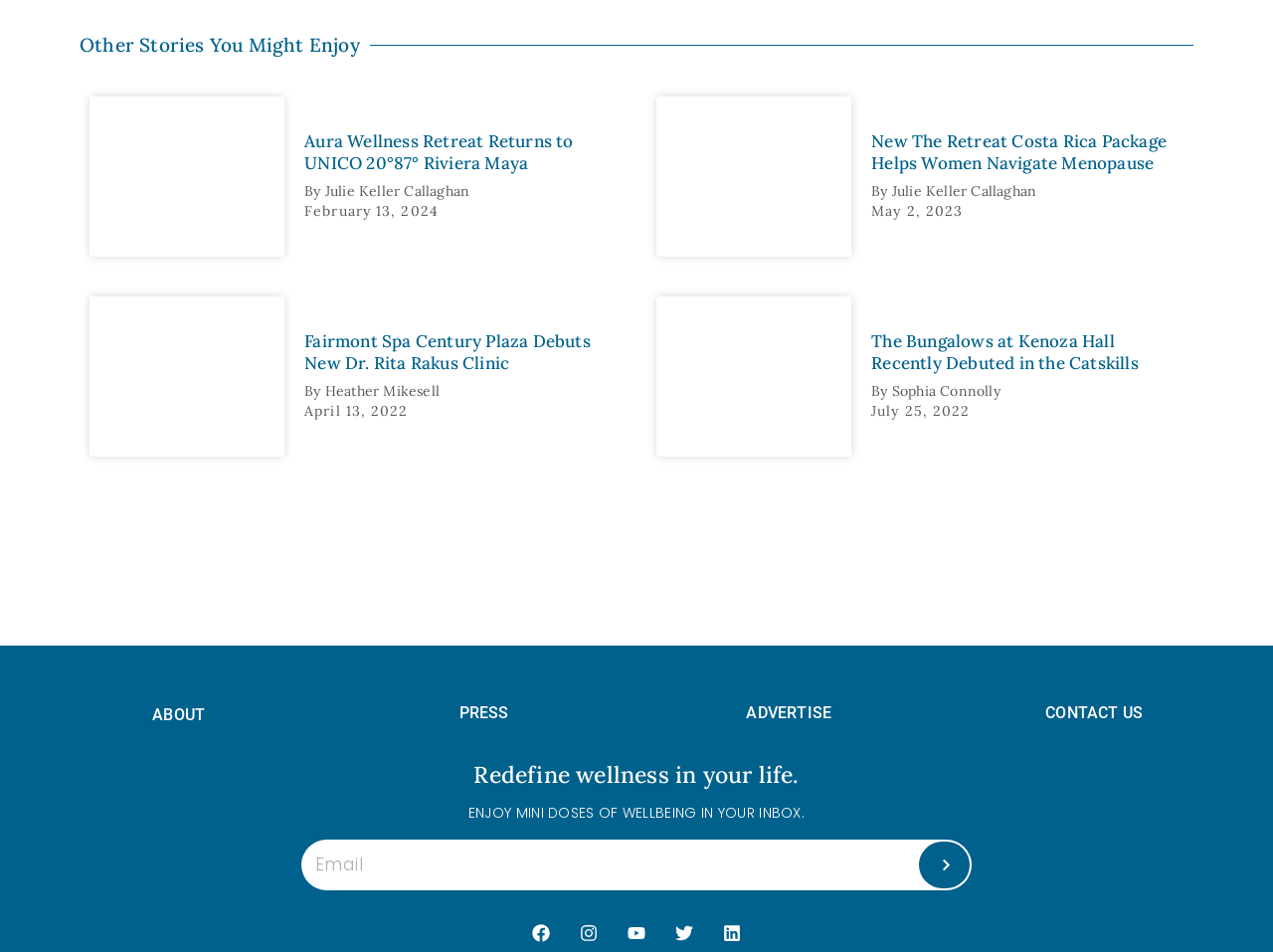Who wrote the second article?
Look at the image and answer the question with a single word or phrase.

Julie Keller Callaghan